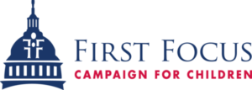What is symbolized by the capitol dome?
Refer to the image and answer the question using a single word or phrase.

Government involvement